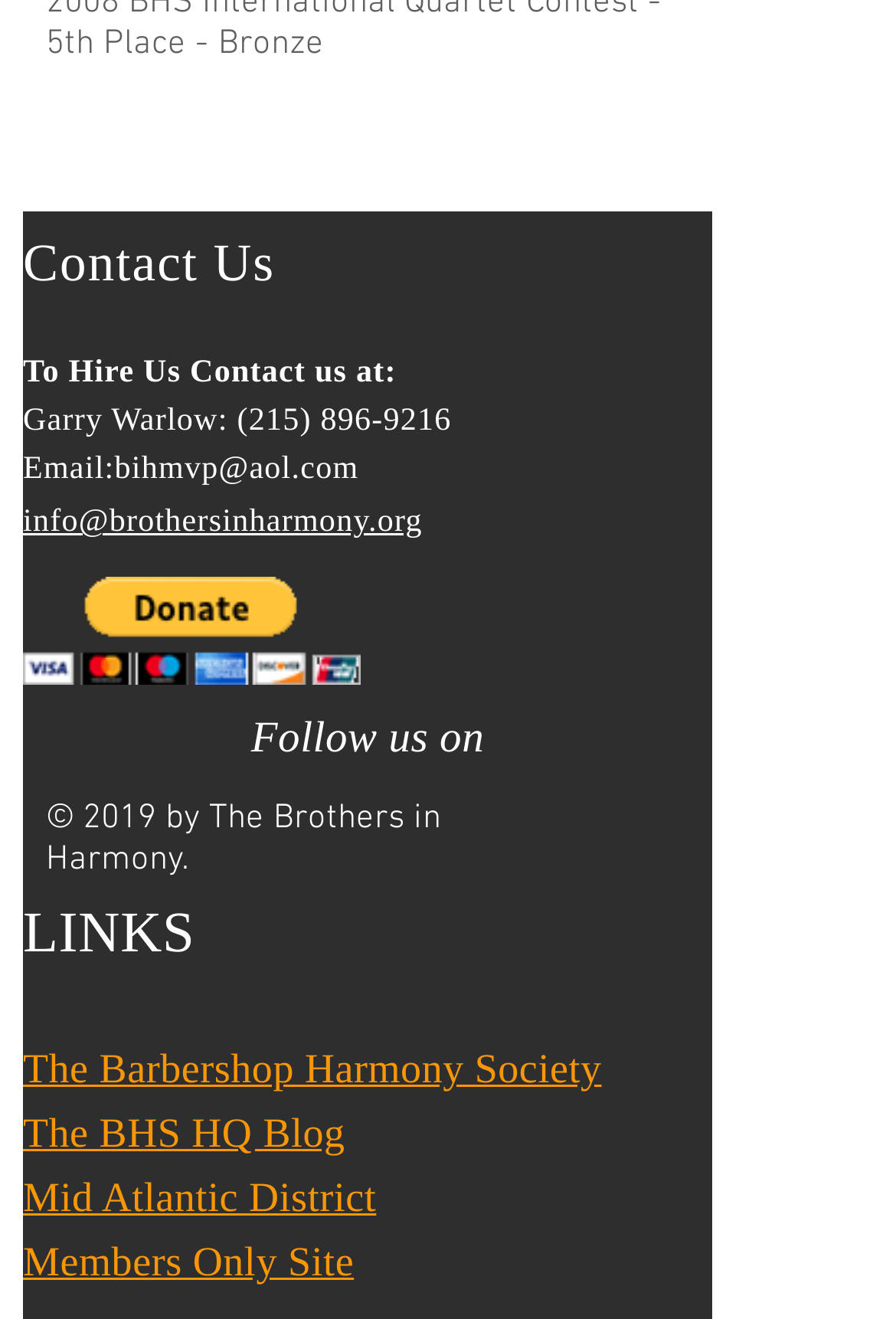Respond to the following question using a concise word or phrase: 
What is the purpose of the 'Donate via PayPal' button?

To donate